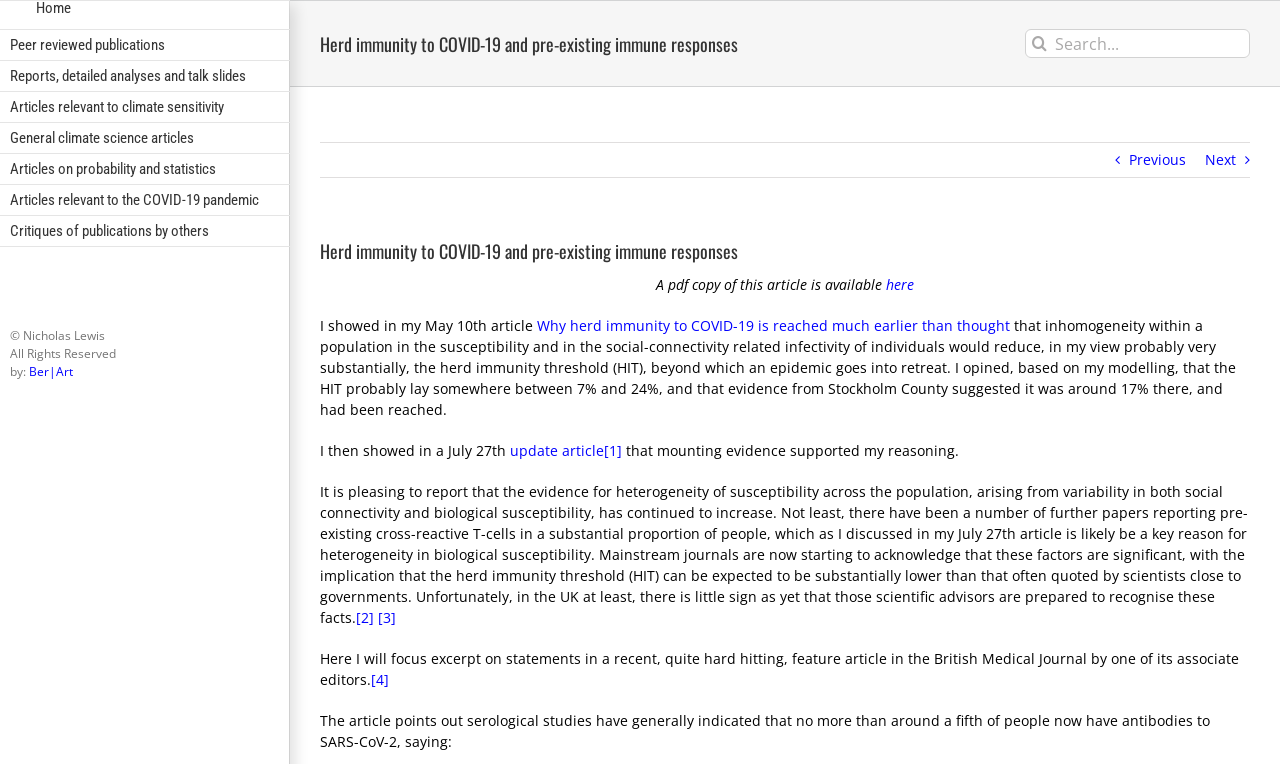What is the author's name?
Using the image as a reference, give an elaborate response to the question.

The author's name is found in the StaticText element with the text 'Nicholas Lewis' at coordinates [0.018, 0.428, 0.082, 0.45].